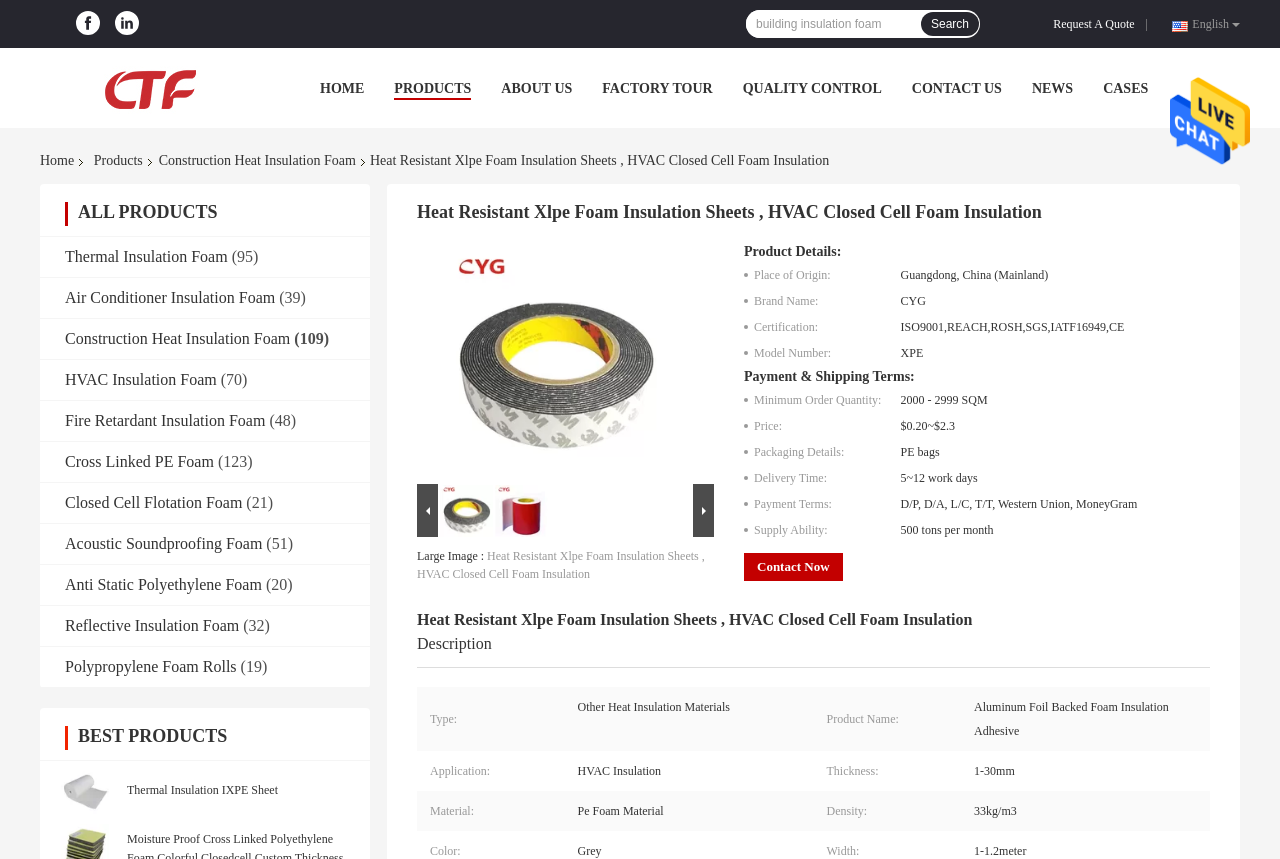Using the description "Products", locate and provide the bounding box of the UI element.

[0.308, 0.094, 0.368, 0.112]